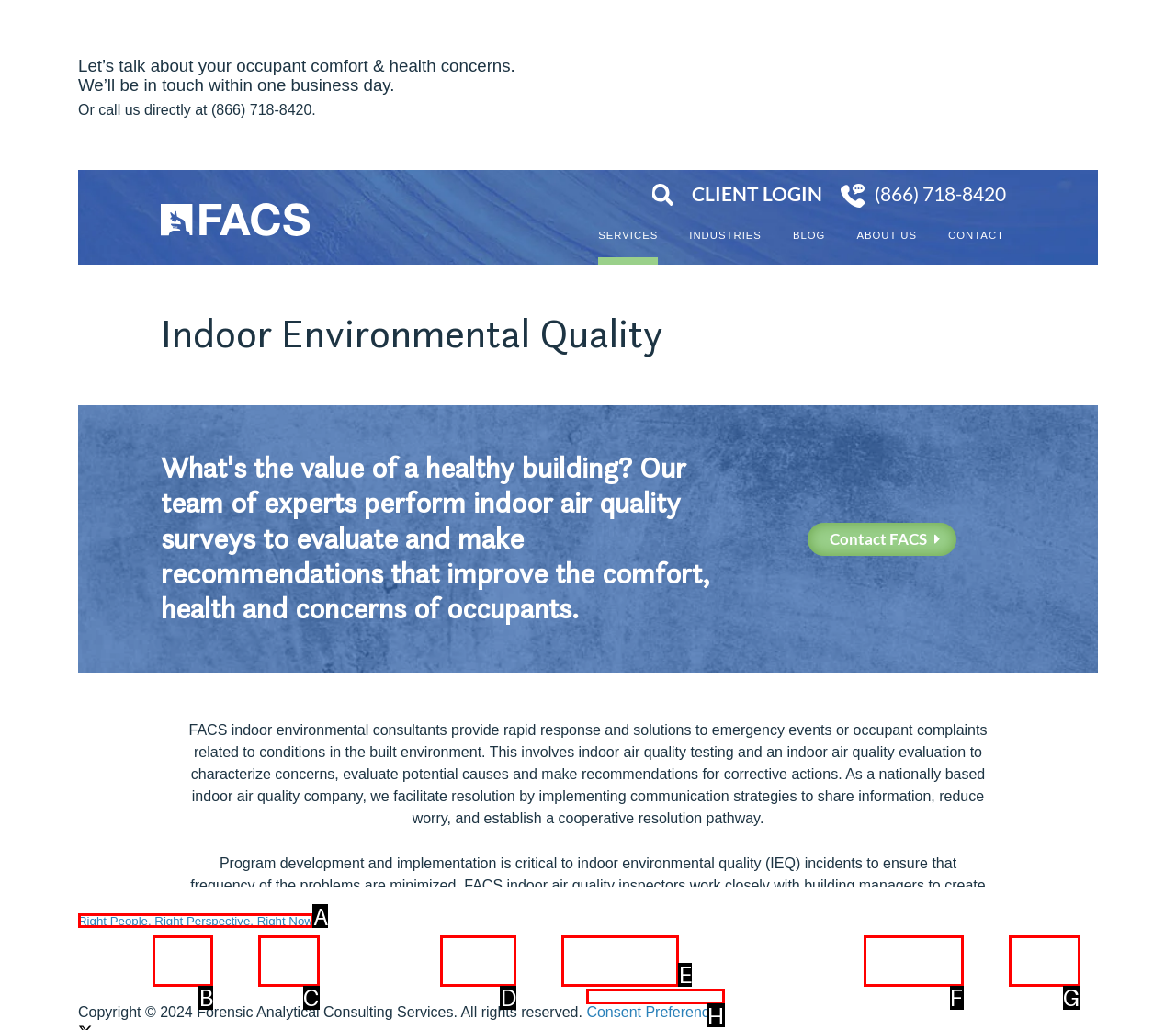Tell me which one HTML element you should click to complete the following task: Click the 'Consent Preferences' link
Answer with the option's letter from the given choices directly.

H